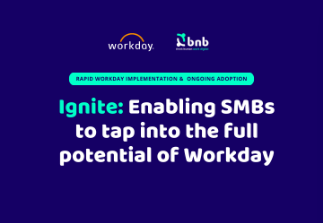Explain what is happening in the image with as much detail as possible.

The image showcases a visually striking graphic highlighting the "Ignite" initiative by Workday and BNB. Set against a deep blue background, the design features the Workday and BNB logos prominently at the top, establishing brand presence. The middle section introduces "Ignite: Enabling SMBs to tap into the full potential of Workday," with the title "Ignite" standing out in bold, colorful text. Below, a tagline reads "Rapid Workday Implementation & Ongoing Adoption," emphasizing the service's focus on swift deployment and sustainable usage of Workday solutions for small to medium-sized businesses (SMBs). This image encapsulates the essence of innovation and support aimed at empowering organizations to leverage Workday's capabilities effectively.